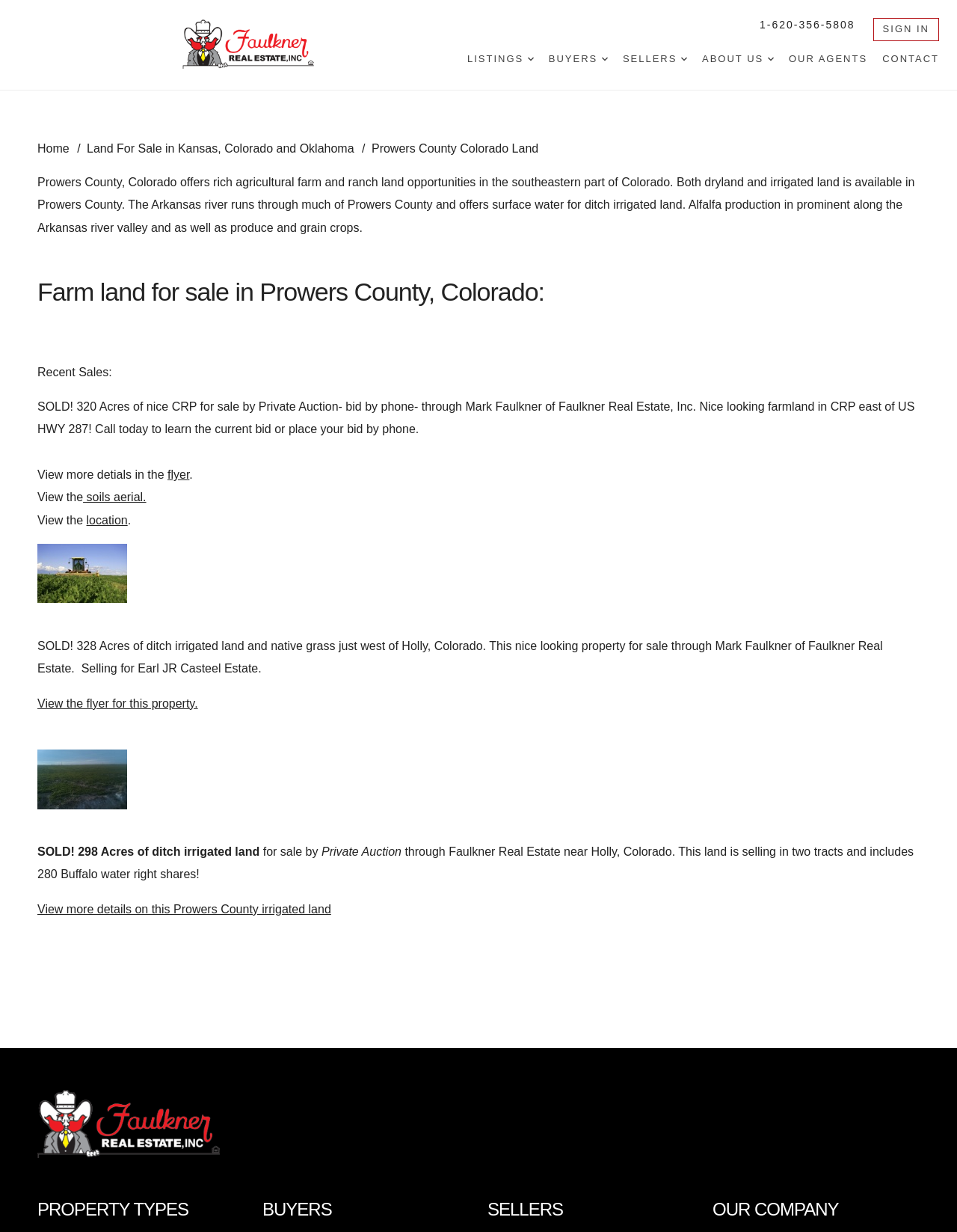Find the bounding box coordinates of the element's region that should be clicked in order to follow the given instruction: "Learn about farm land for sale in Prowers County, Colorado". The coordinates should consist of four float numbers between 0 and 1, i.e., [left, top, right, bottom].

[0.039, 0.143, 0.956, 0.19]